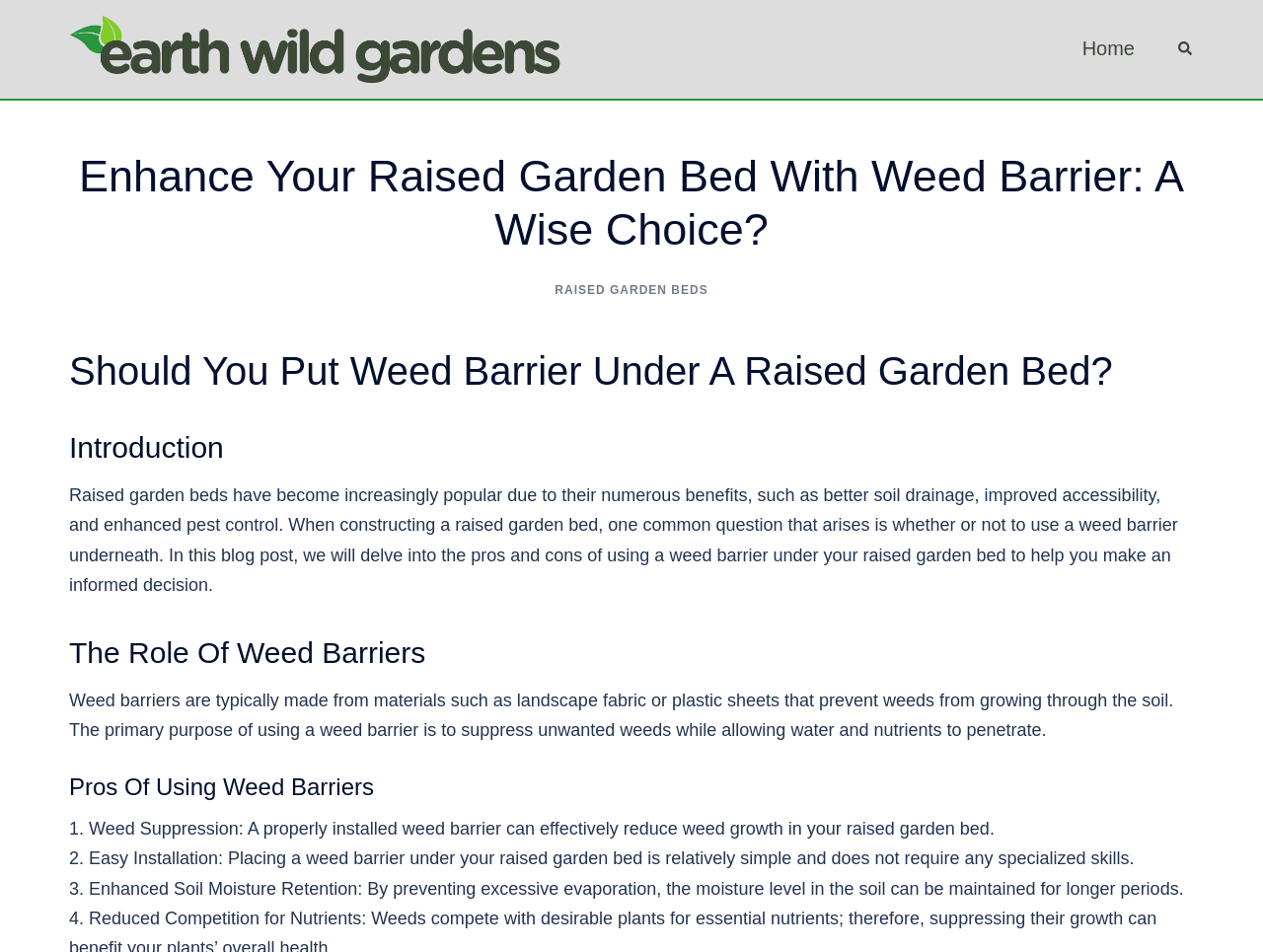Locate the bounding box for the described UI element: "title="Earth Wild Gardens"". Ensure the coordinates are four float numbers between 0 and 1, formatted as [left, top, right, bottom].

[0.055, 0.04, 0.444, 0.061]